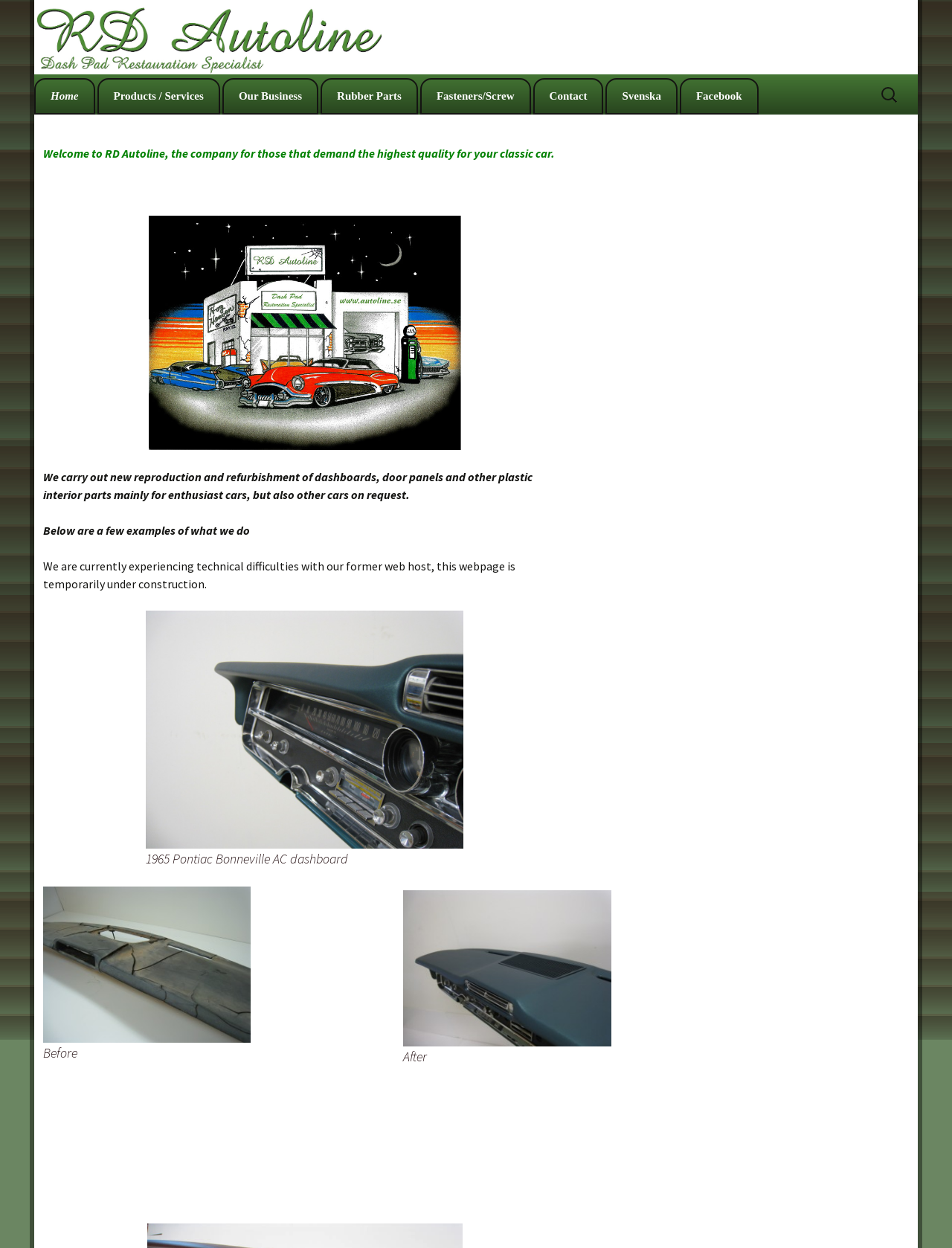Describe in detail what you see on the webpage.

The webpage is titled "Home | RD Autoline" and has a prominent link at the top with the company's name and a brief description. Below this, there is a navigation menu with links to various sections, including "Home", "Products / Services", "Our Business", and "Contact". 

To the right of the navigation menu, there is a search bar with a placeholder text "Sök efter:" (meaning "Search for" in Swedish). 

The main content of the webpage is divided into two sections. The top section has a brief introduction to the company, stating that they provide high-quality products for classic cars. Below this, there is a paragraph describing the services they offer, including new reproduction and refurbishment of dashboards, door panels, and other plastic interior parts.

The second section showcases a few examples of their work, with three images of car dashboards, each accompanied by a brief description. The images are arranged in a row, with the first one on the left, the second in the middle, and the third on the right. 

Above the images, there is a notice stating that the webpage is temporarily under construction due to technical difficulties with their former web host. 

Overall, the webpage has a simple and clean layout, with a focus on showcasing the company's services and products.